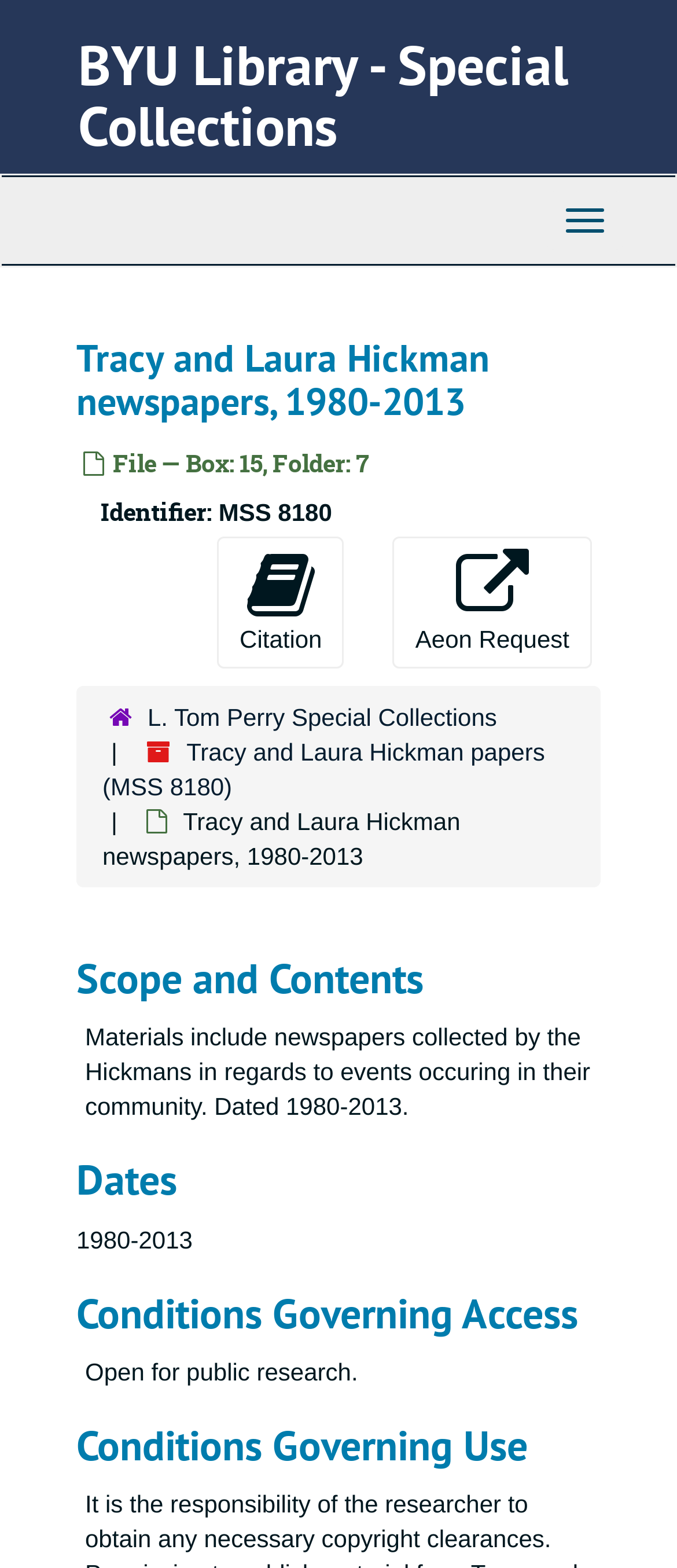Determine the coordinates of the bounding box that should be clicked to complete the instruction: "Cite the collection". The coordinates should be represented by four float numbers between 0 and 1: [left, top, right, bottom].

[0.321, 0.342, 0.509, 0.426]